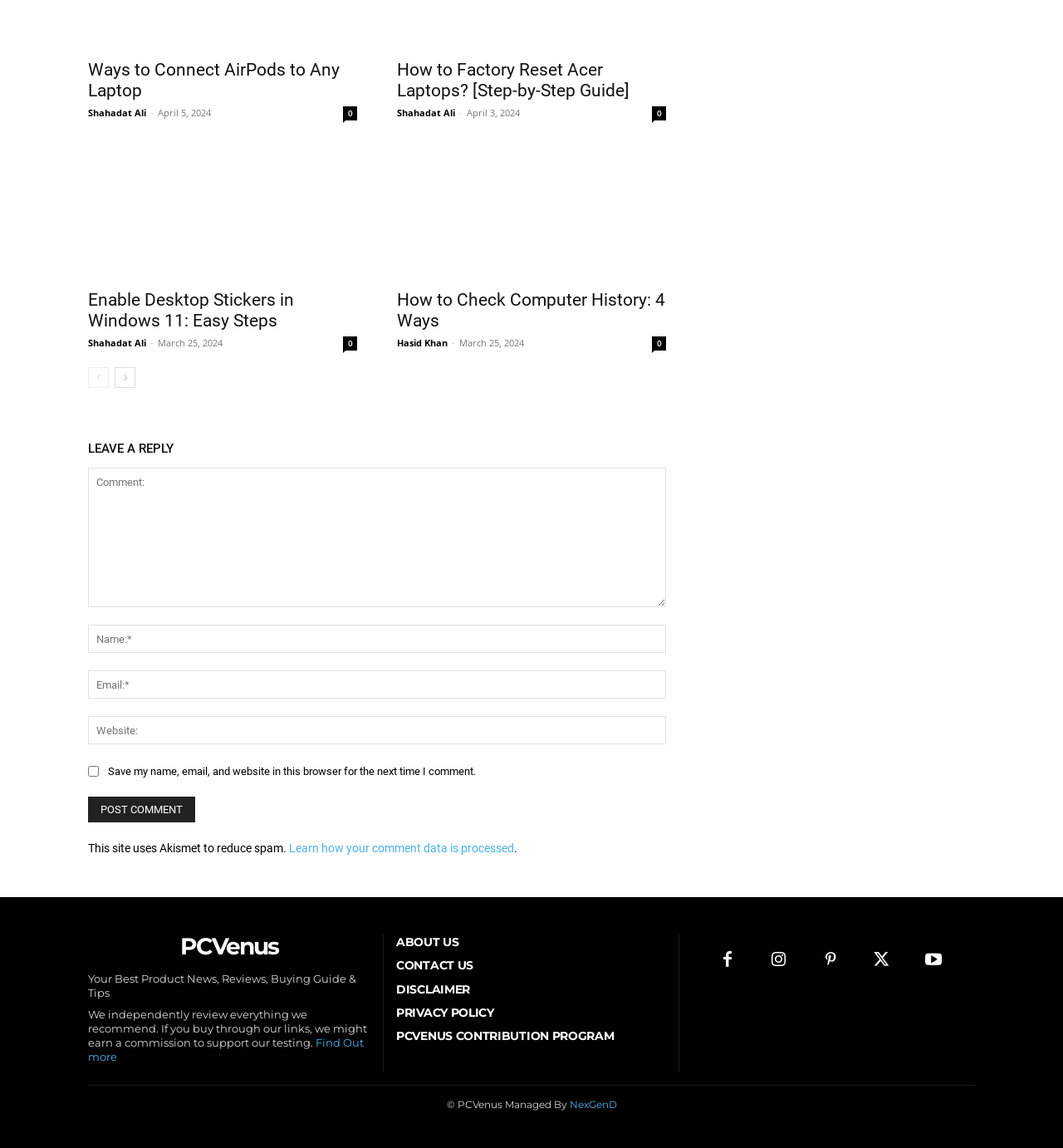What is the title of the first article?
Please give a detailed and elaborate explanation in response to the question.

The first article's title can be found in the heading element with the text 'Ways to Connect AirPods to Any Laptop' which is located at the top of the webpage.